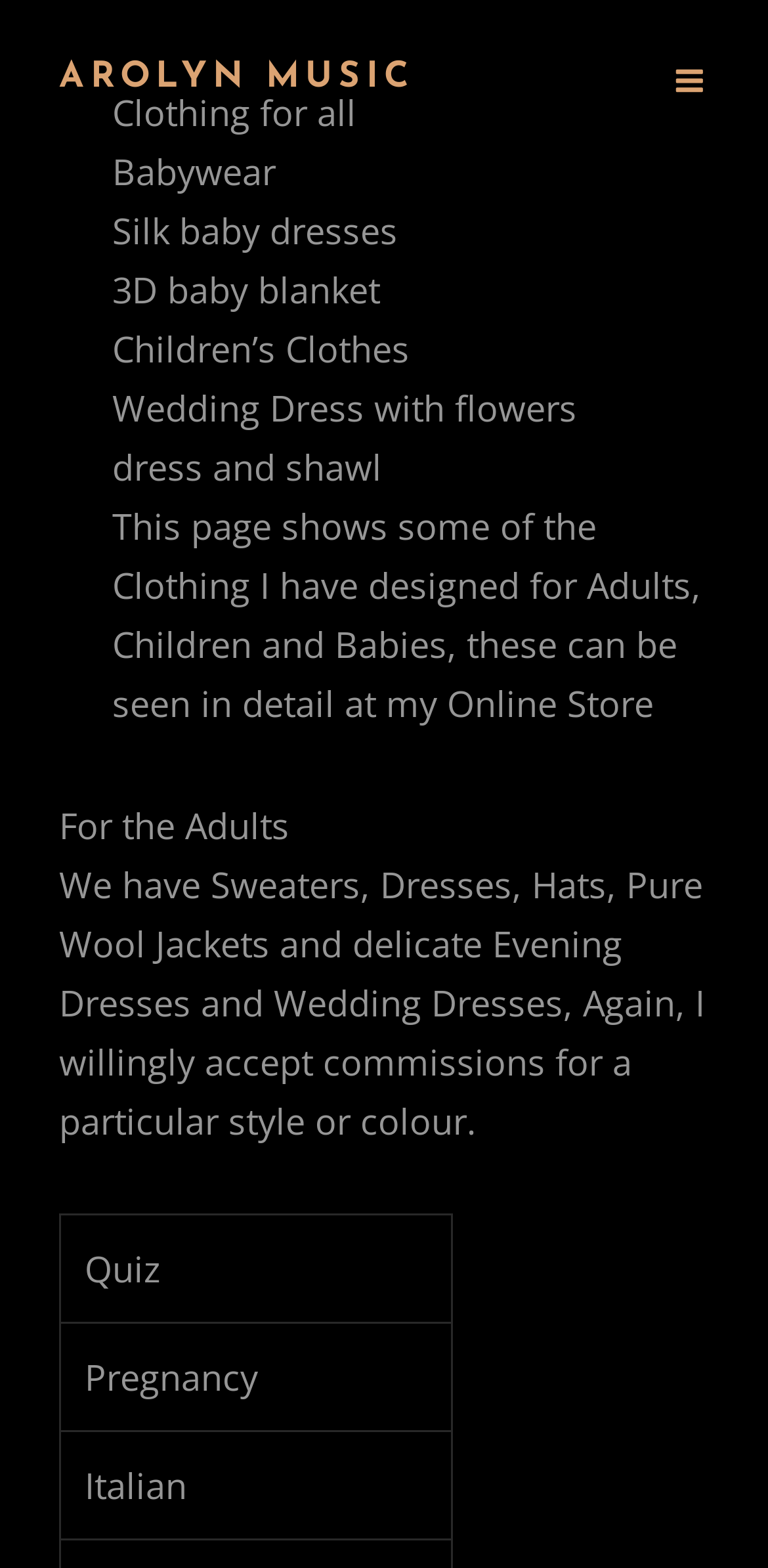Predict the bounding box coordinates for the UI element described as: "Menu". The coordinates should be four float numbers between 0 and 1, presented as [left, top, right, bottom].

[0.833, 0.015, 0.962, 0.085]